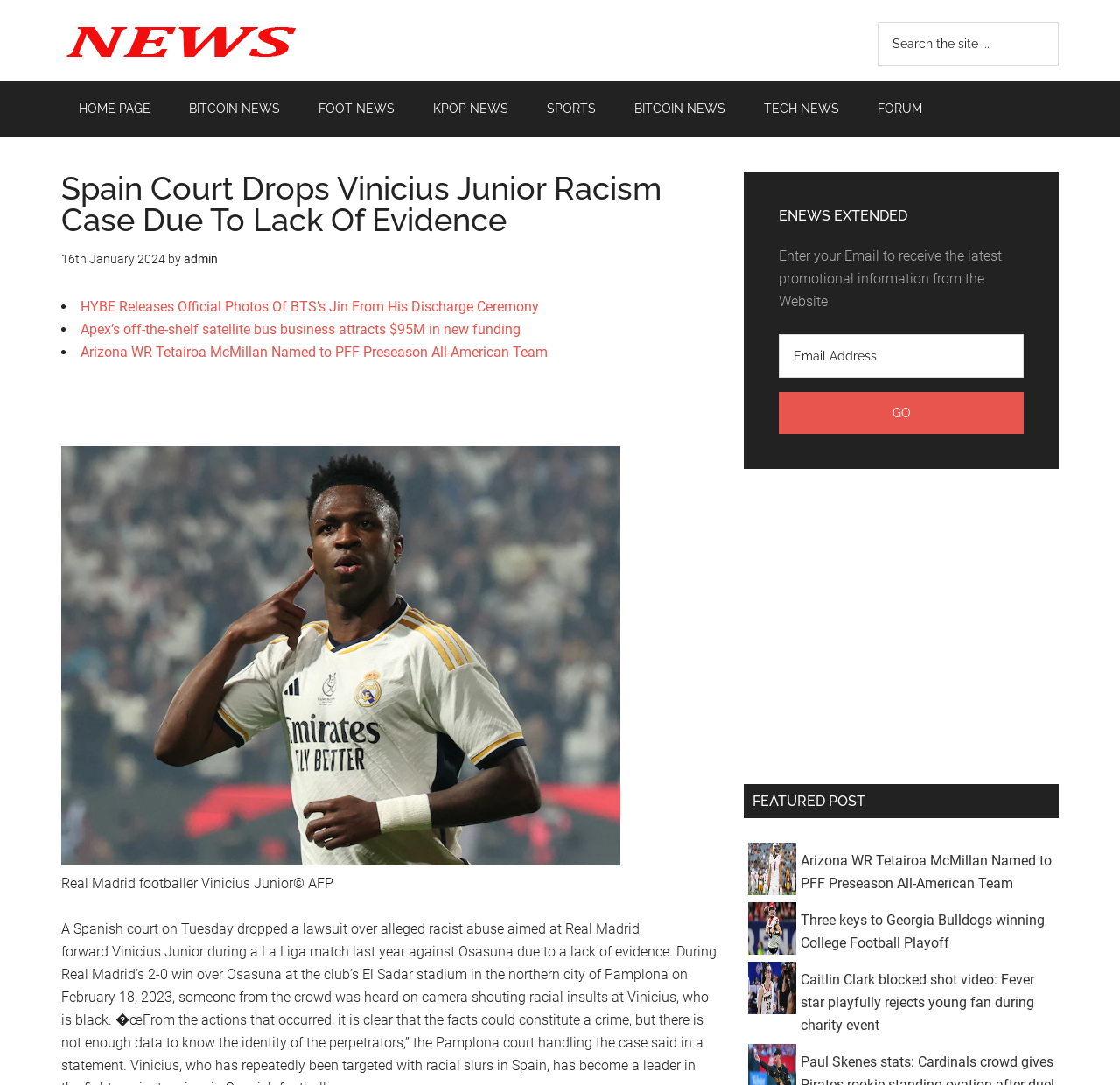Using the provided element description: "HOME PAGE", identify the bounding box coordinates. The coordinates should be four floats between 0 and 1 in the order [left, top, right, bottom].

[0.055, 0.074, 0.15, 0.126]